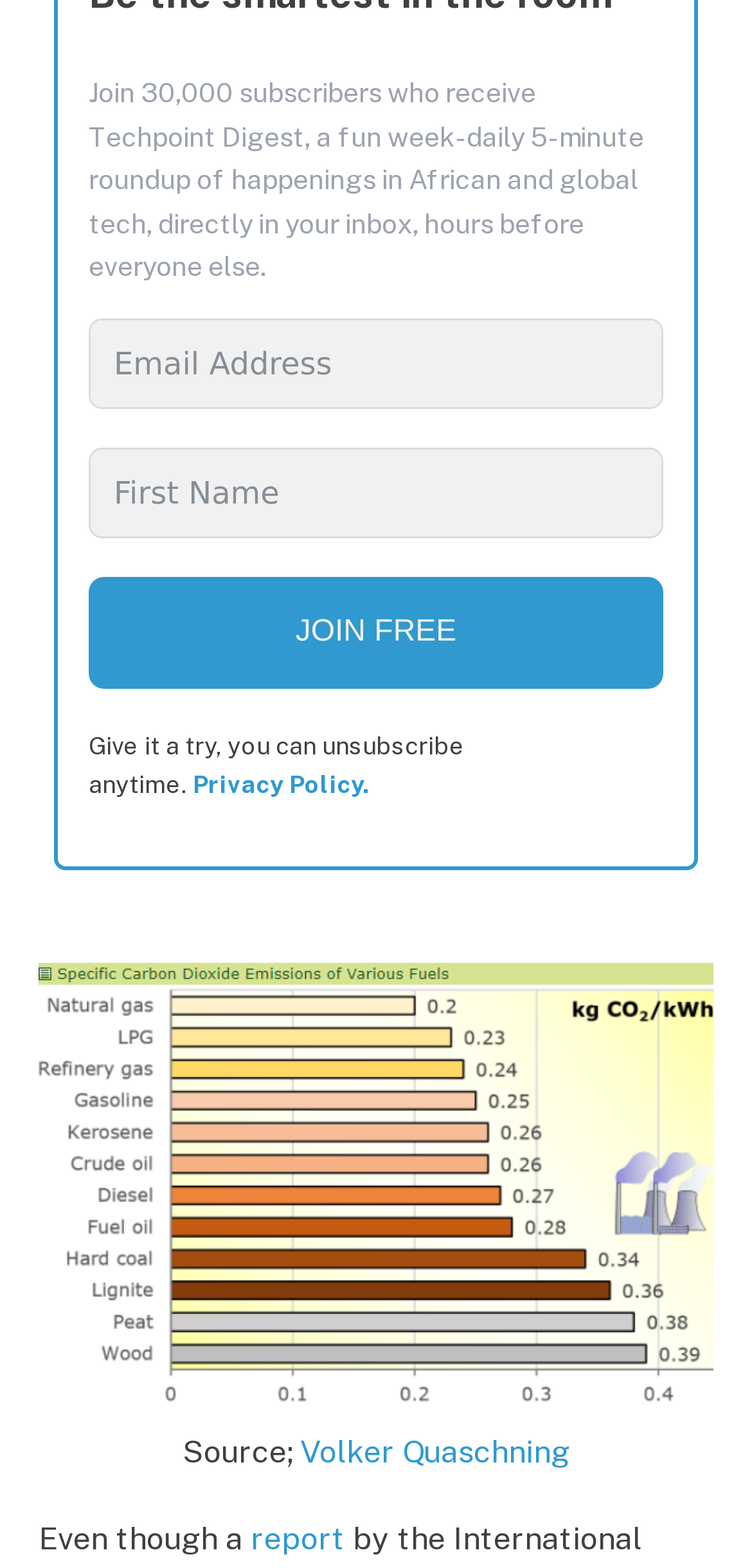How many textboxes are in the Digest Subscription group?
Using the information from the image, give a concise answer in one word or a short phrase.

2